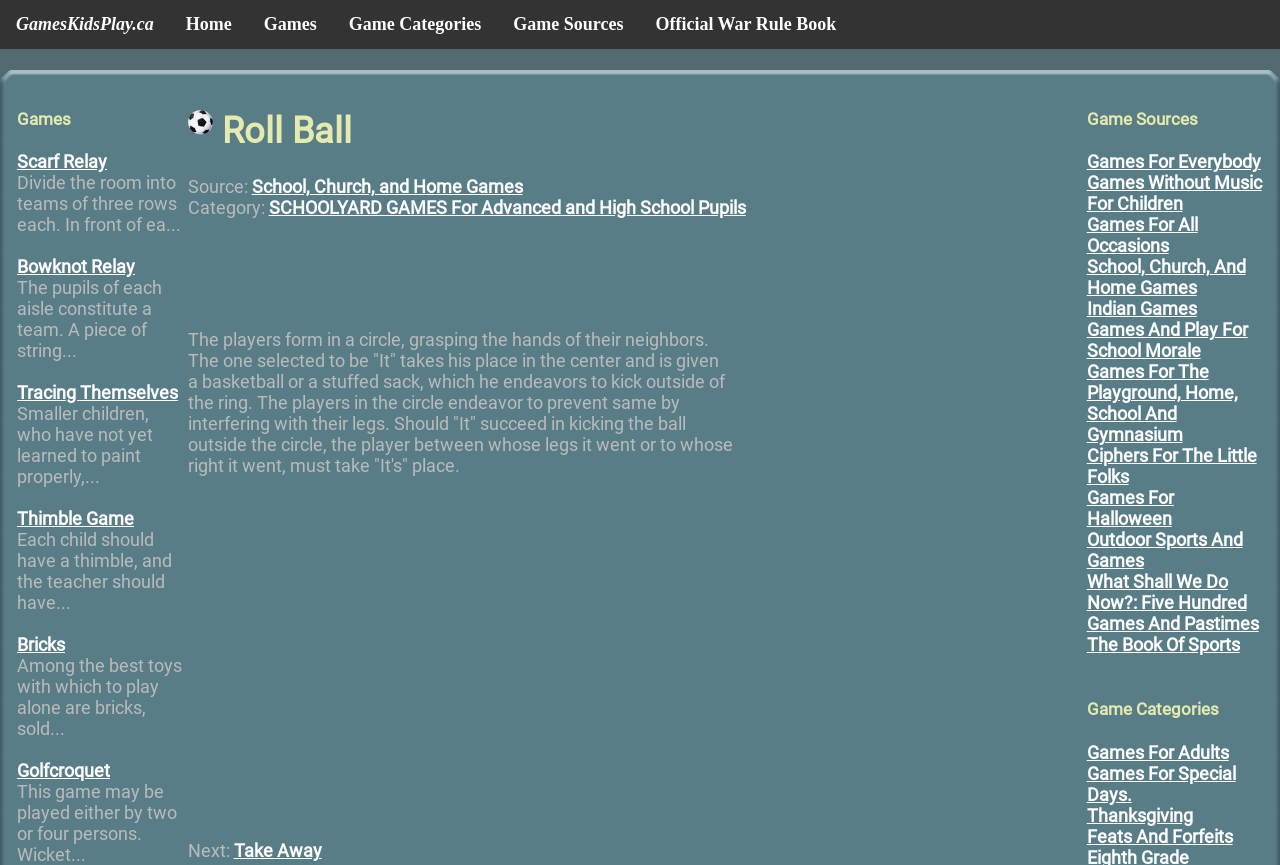Could you specify the bounding box coordinates for the clickable section to complete the following instruction: "Read the instructions for 'Roll Ball' game"?

[0.147, 0.381, 0.554, 0.405]